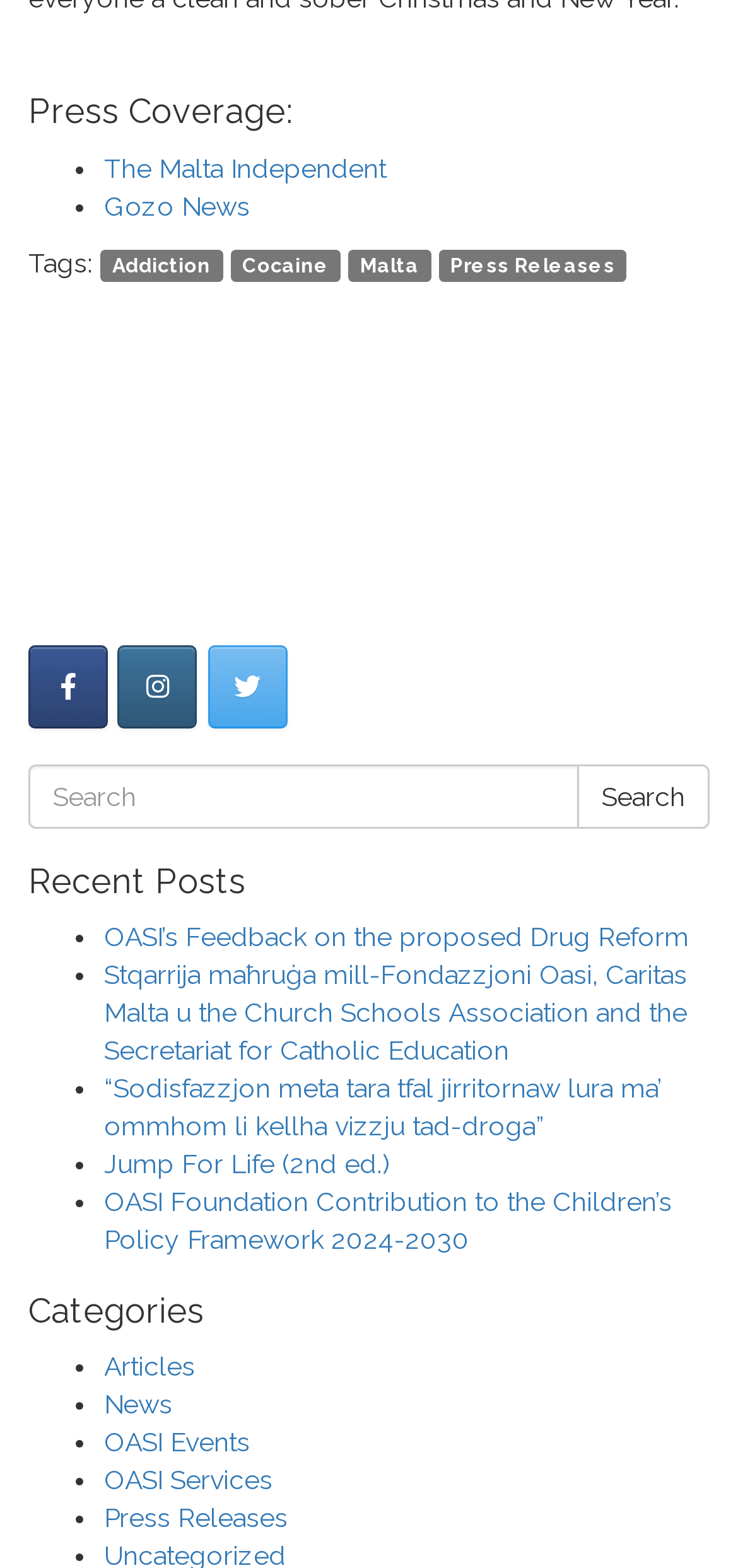Identify the bounding box coordinates of the part that should be clicked to carry out this instruction: "Visit Oasi.org.mt on Facebook".

[0.038, 0.411, 0.146, 0.464]